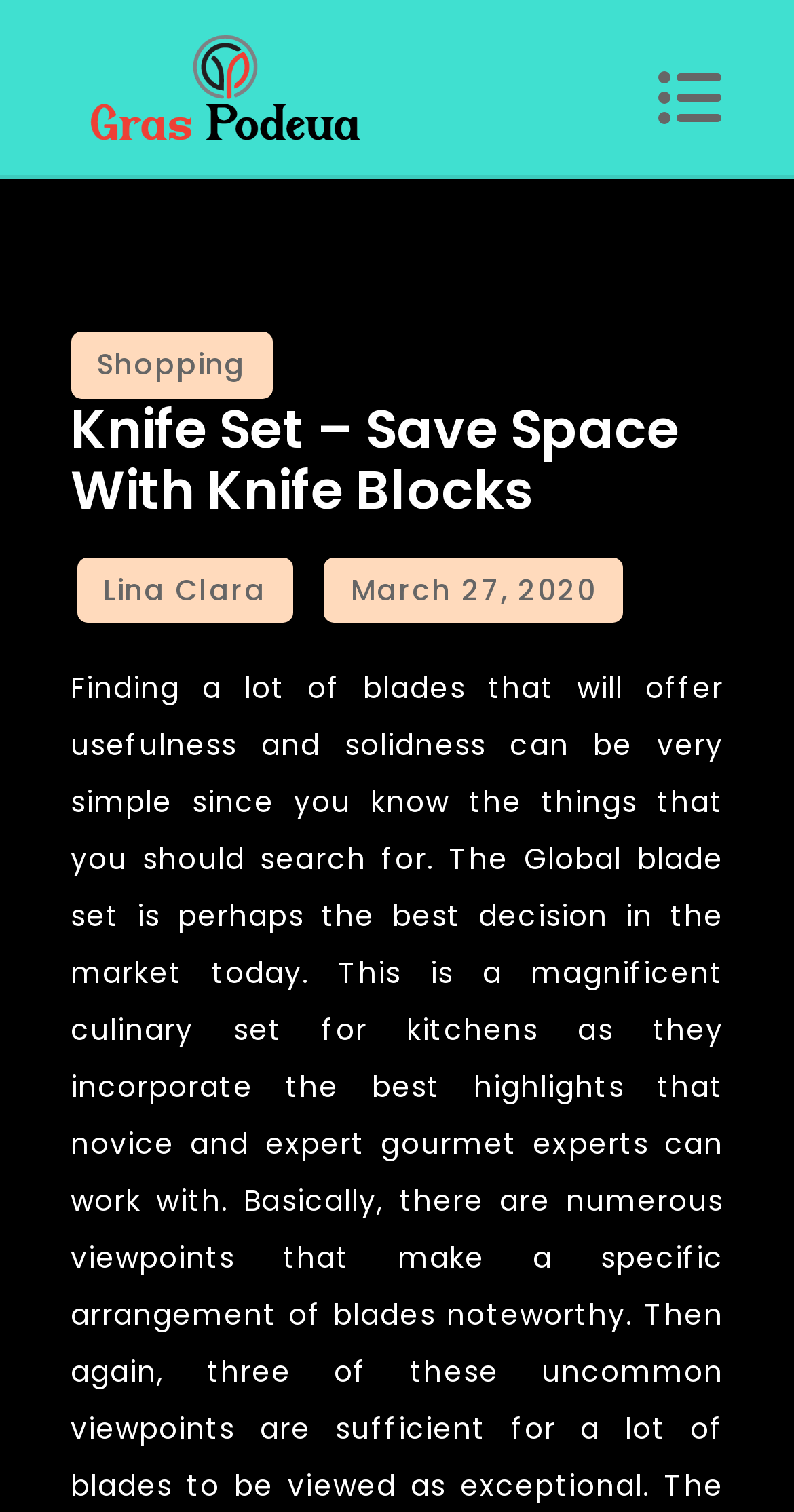What is the author of the published book?
Provide a short answer using one word or a brief phrase based on the image.

Lina Clara